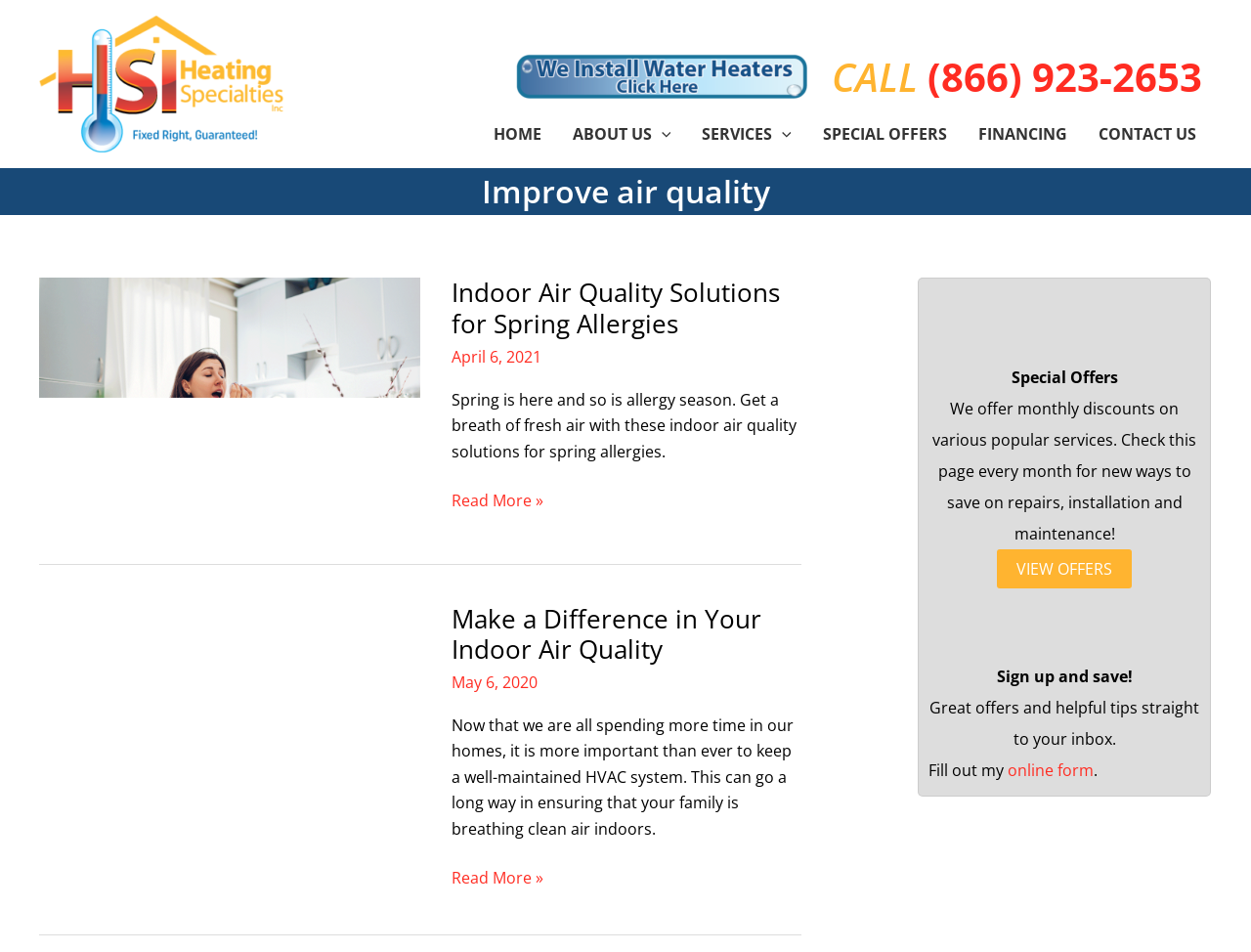Determine the bounding box of the UI component based on this description: "online form". The bounding box coordinates should be four float values between 0 and 1, i.e., [left, top, right, bottom].

[0.805, 0.798, 0.874, 0.821]